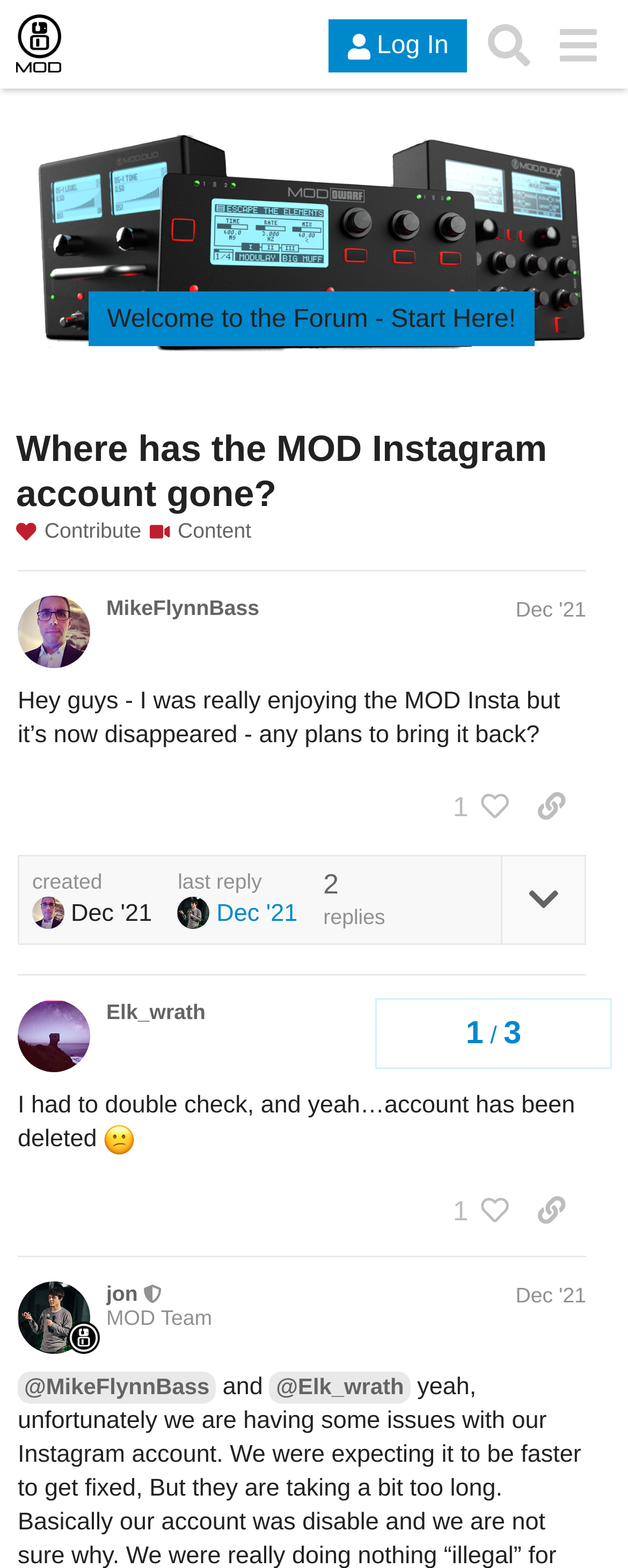Please provide a comprehensive response to the question below by analyzing the image: 
How many people liked the first post?

I looked at the button '1 person liked this post. Click to view' and found that one person liked the first post.